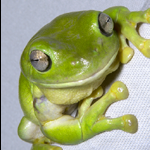What is a distinctive feature of the frog's eyes?
Could you give a comprehensive explanation in response to this question?

The caption highlights the frog's 'slightly bulging eyes' as one of its distinctive features, which is an adaptation that sets it apart from other species.